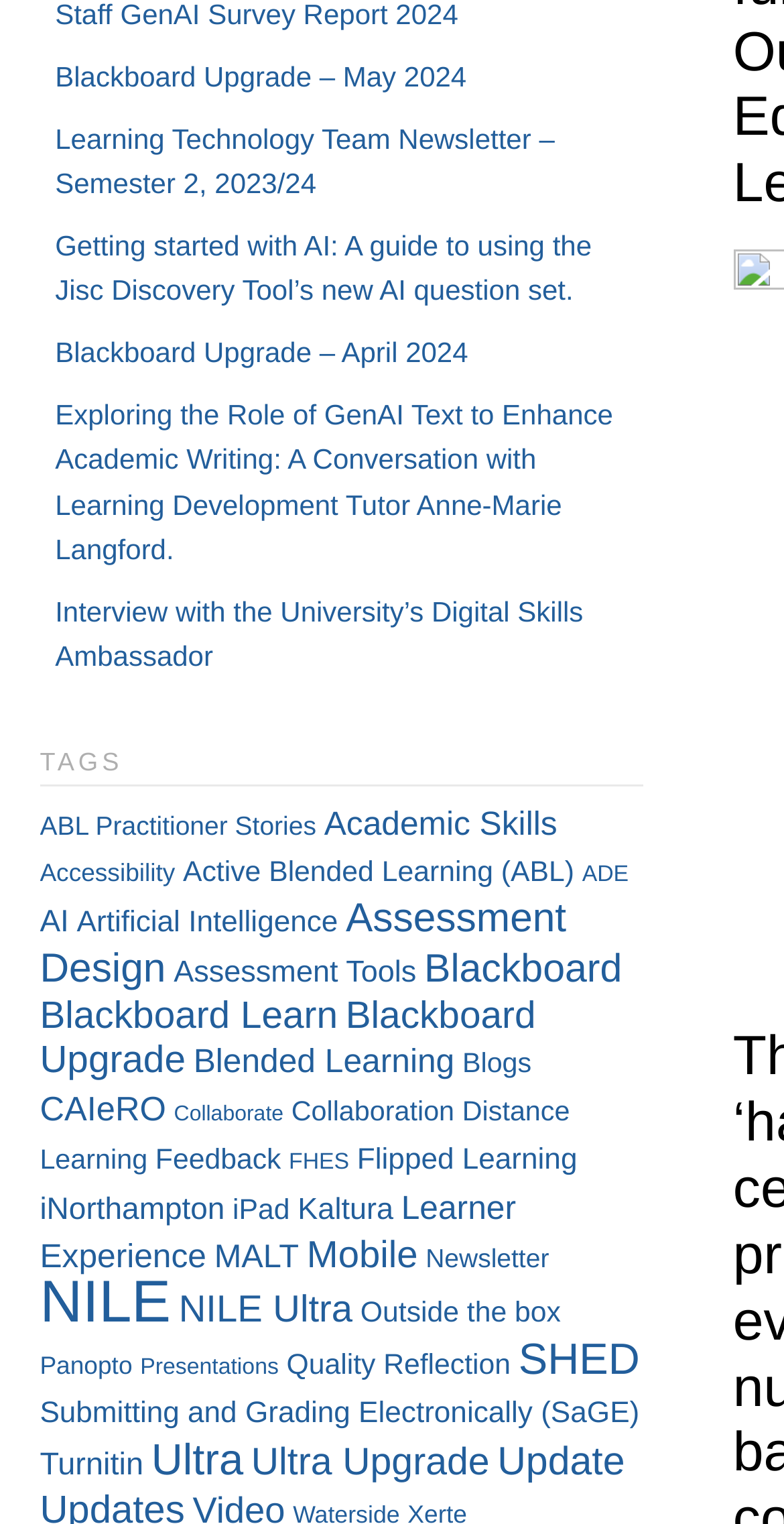Identify the coordinates of the bounding box for the element that must be clicked to accomplish the instruction: "Explore the 'TAGS' section".

[0.051, 0.483, 0.821, 0.516]